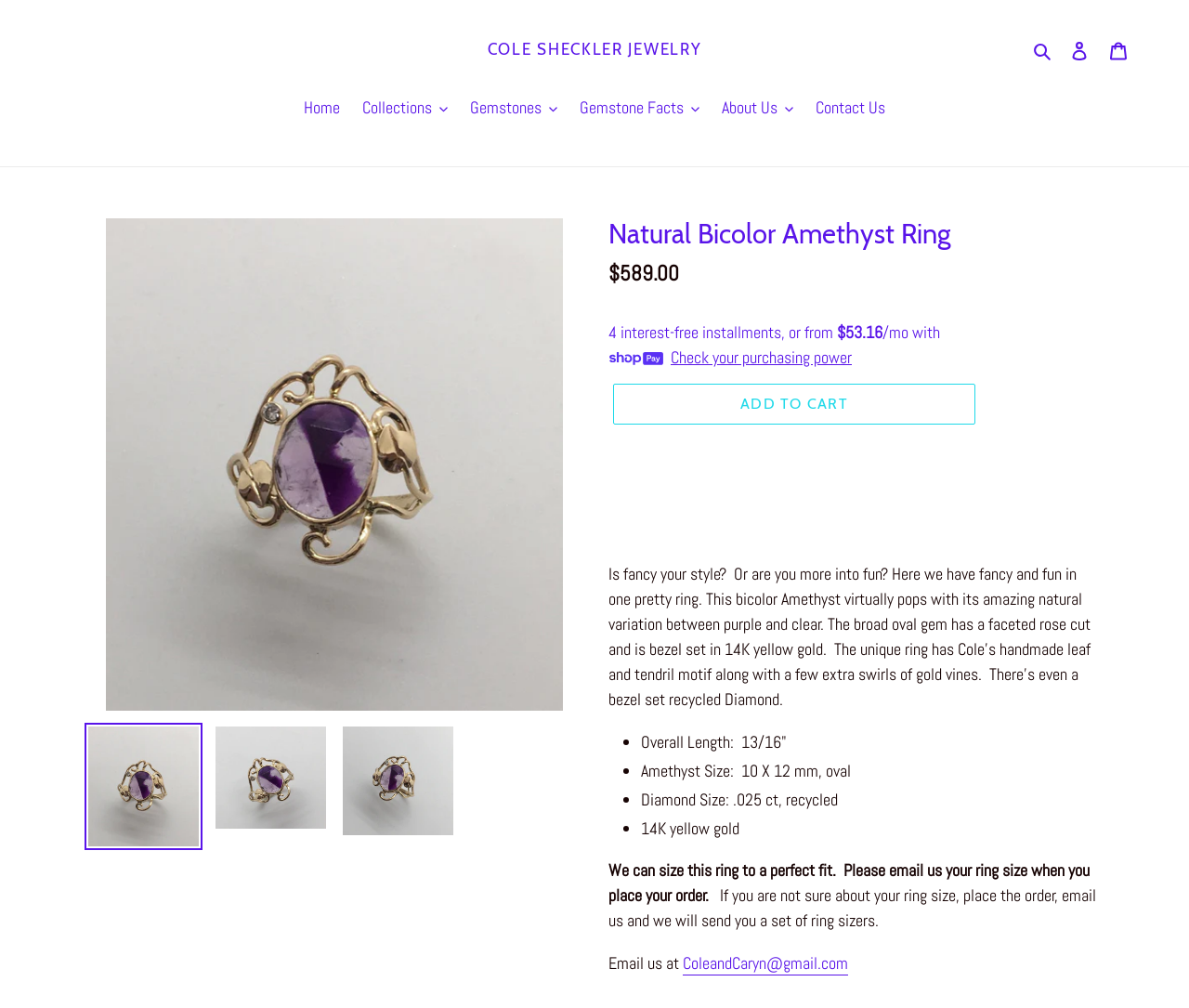Pinpoint the bounding box coordinates of the clickable element to carry out the following instruction: "Add the 'Natural Bicolor Amethyst Ring' to cart."

[0.516, 0.381, 0.82, 0.422]